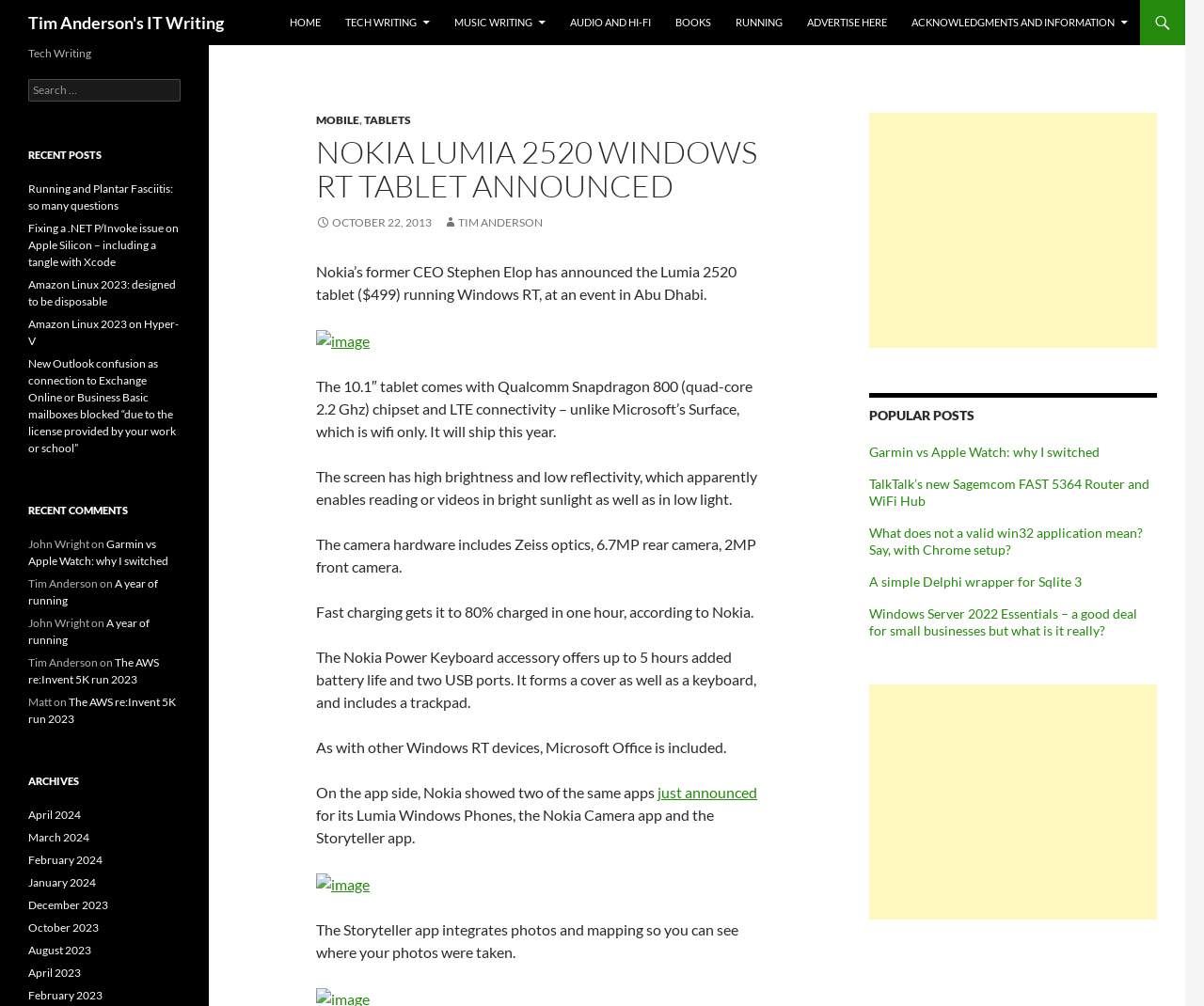Using the webpage screenshot and the element description just announced, determine the bounding box coordinates. Specify the coordinates in the format (top-left x, top-left y, bottom-right x, bottom-right y) with values ranging from 0 to 1.

[0.546, 0.778, 0.629, 0.796]